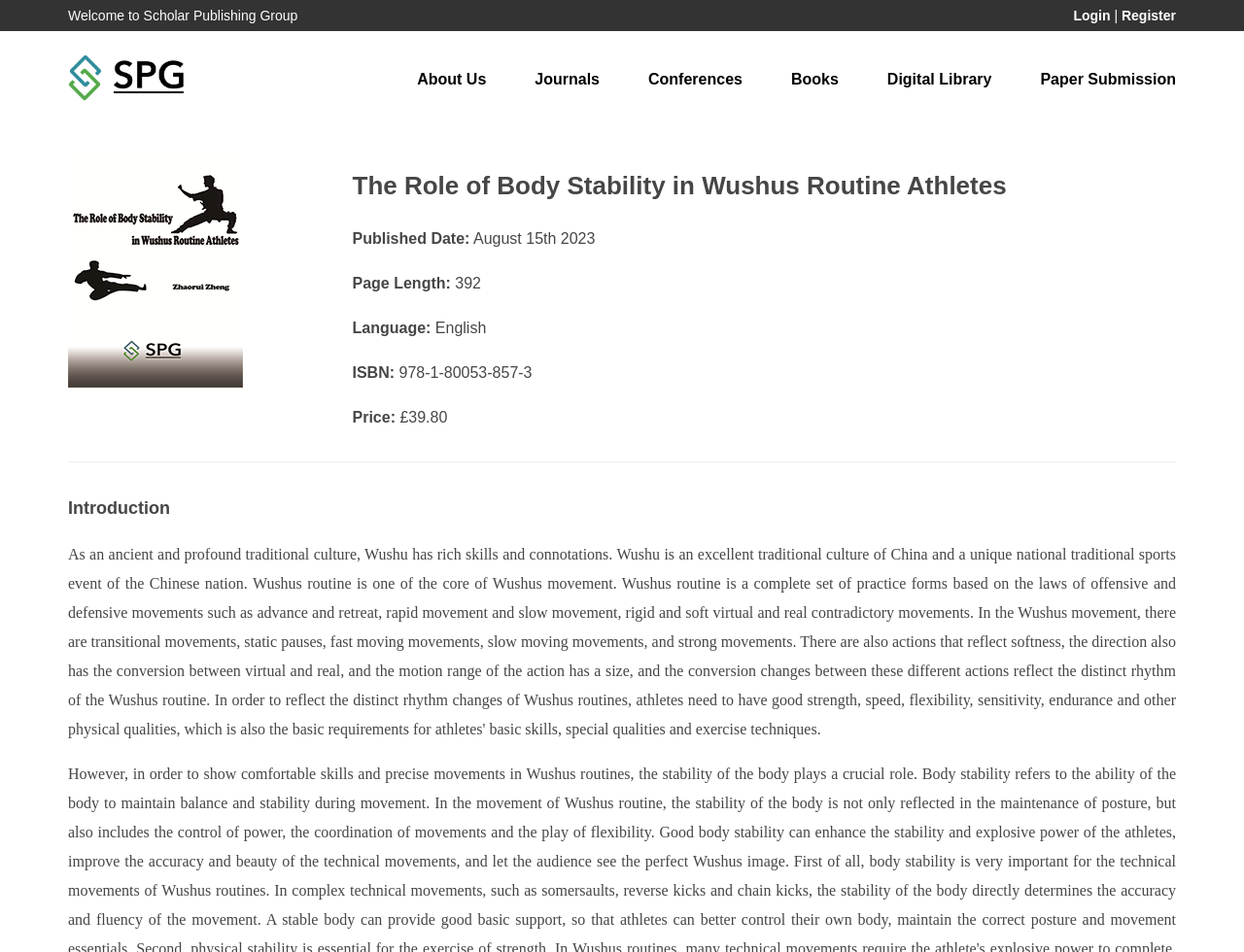Could you provide the bounding box coordinates for the portion of the screen to click to complete this instruction: "View the 'Books' section"?

[0.624, 0.059, 0.686, 0.11]